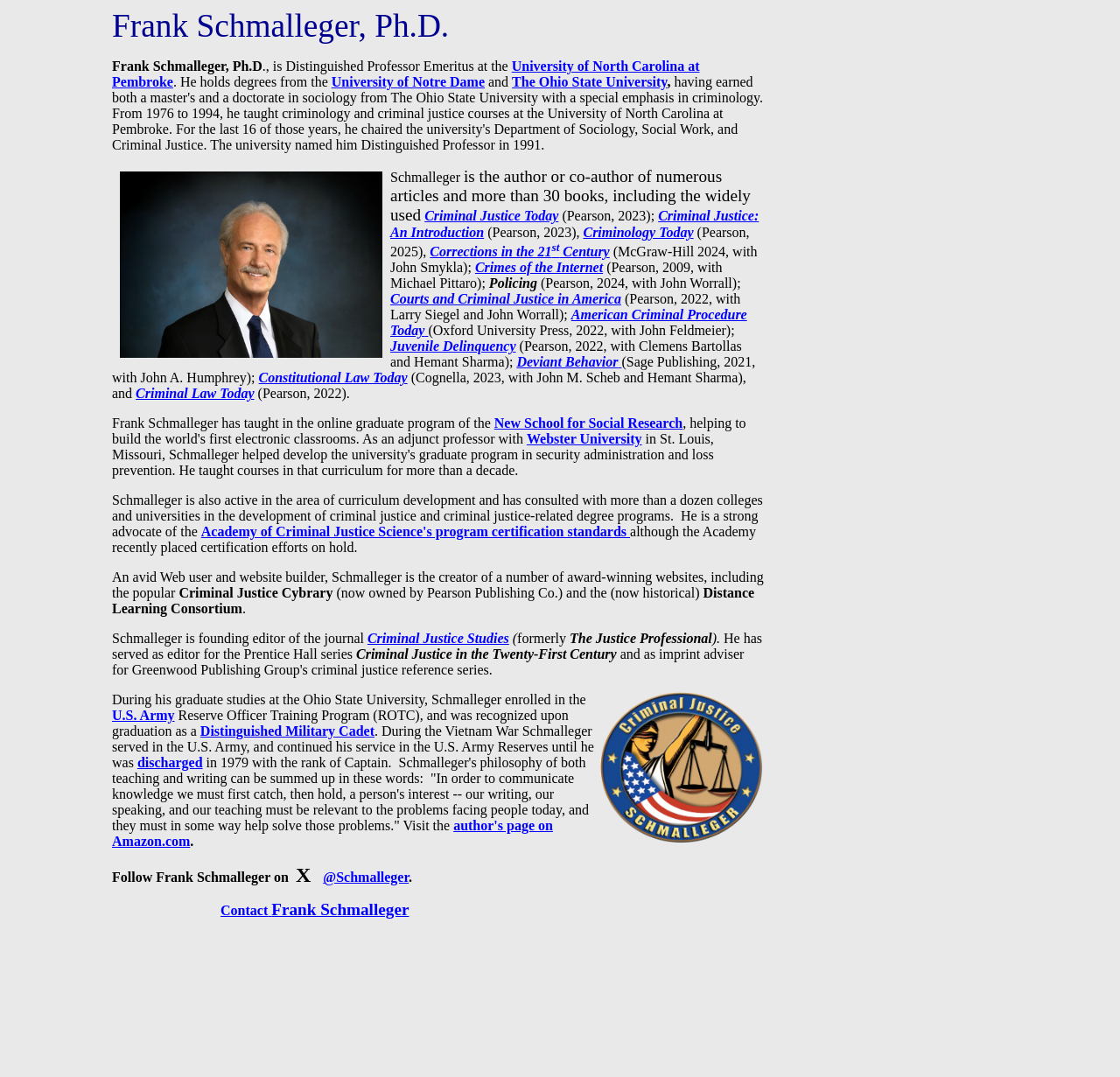Please locate the bounding box coordinates of the element that needs to be clicked to achieve the following instruction: "View Frank Schmalleger's biography". The coordinates should be four float numbers between 0 and 1, i.e., [left, top, right, bottom].

[0.1, 0.007, 0.401, 0.041]